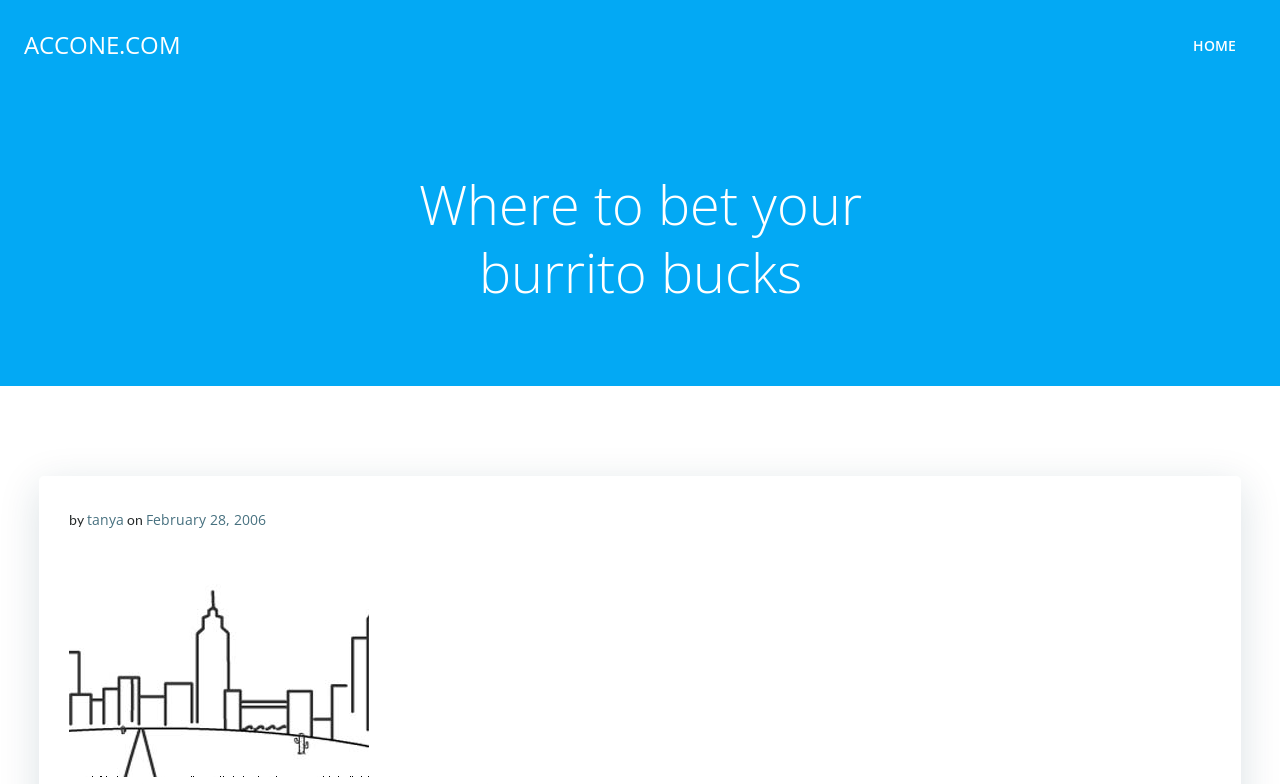What is the name of the image file?
From the screenshot, supply a one-word or short-phrase answer.

burritoville.jpg